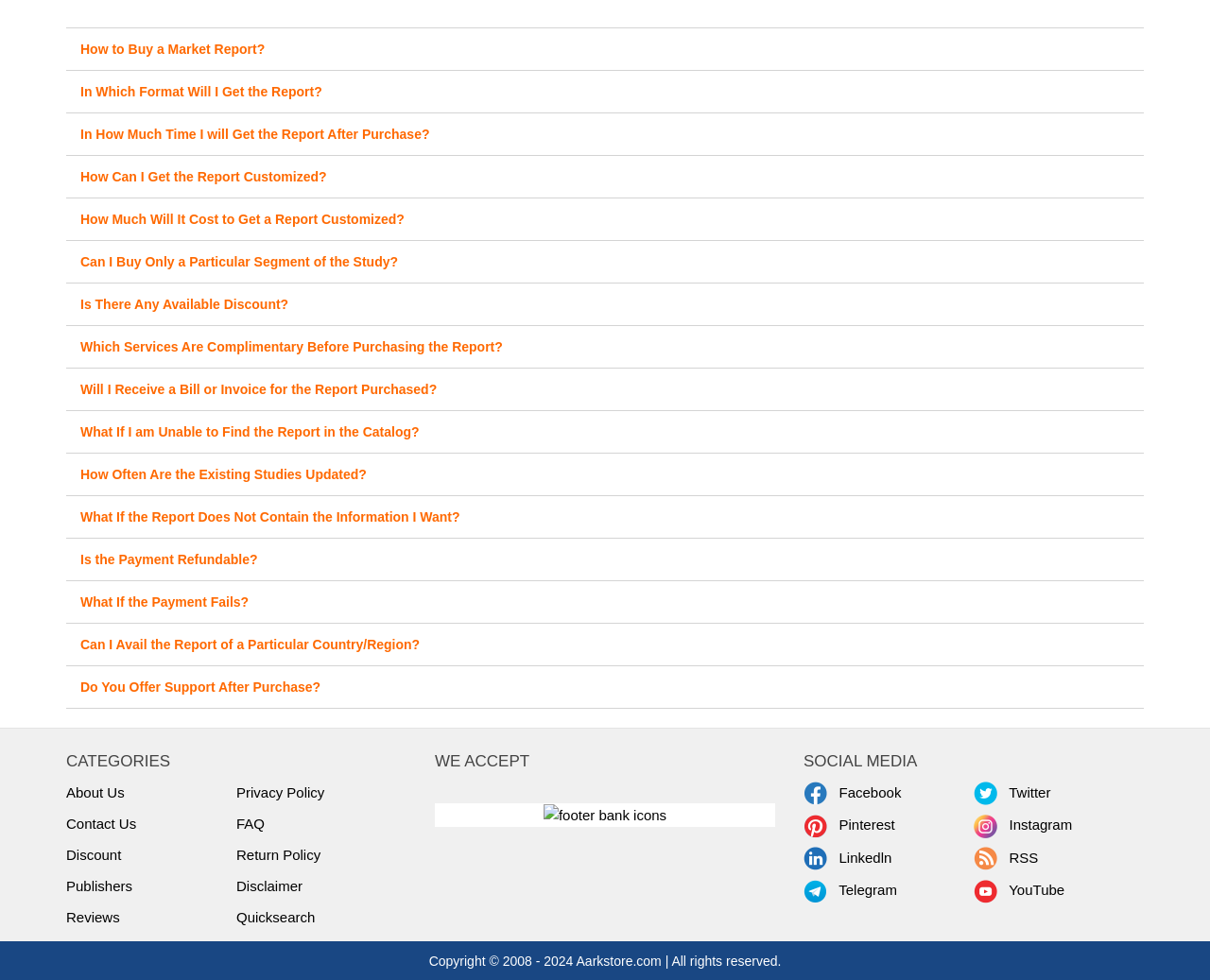What is the main category of reports available on this website?
Using the image provided, answer with just one word or phrase.

Market reports